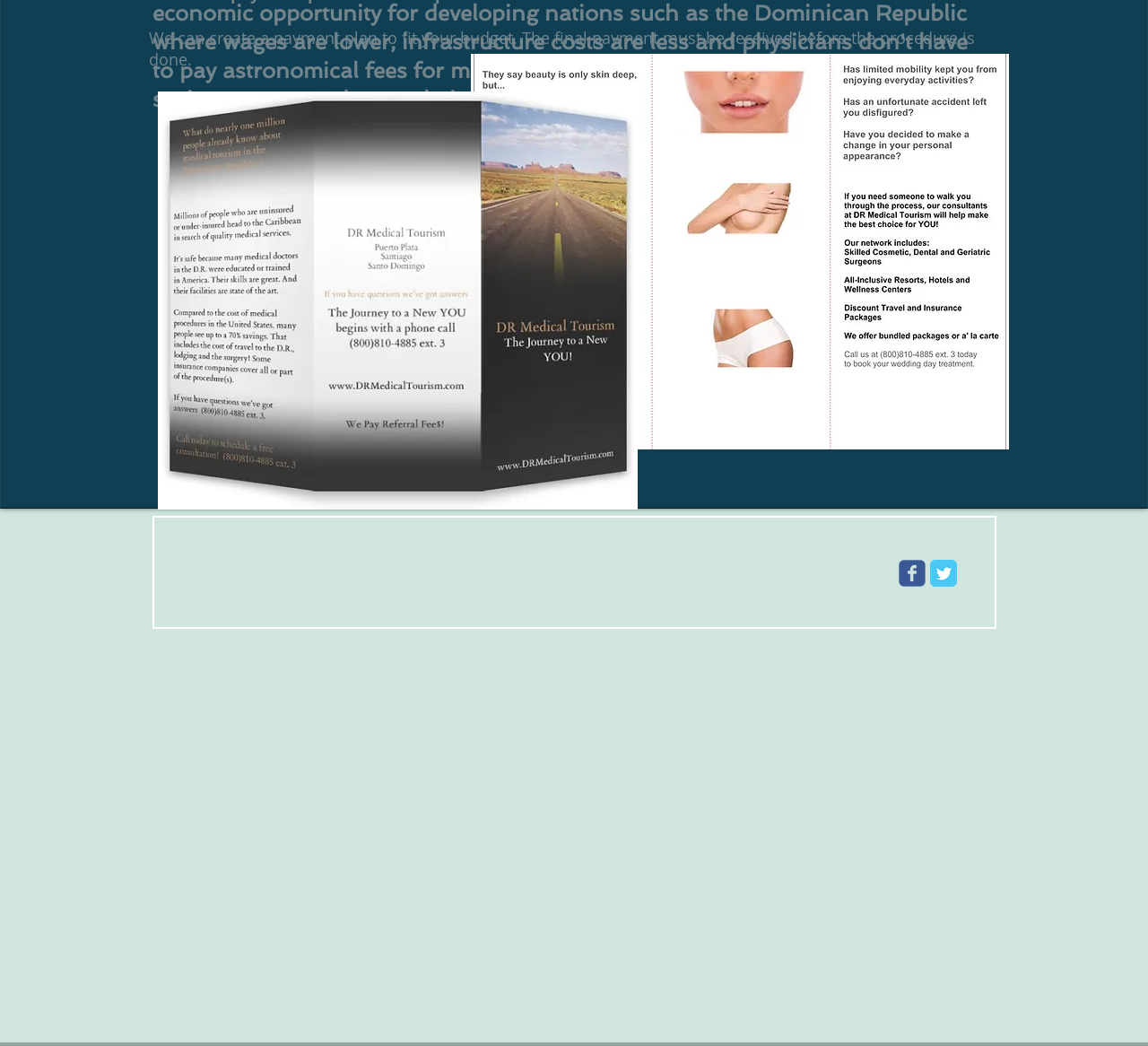Answer the following inquiry with a single word or phrase:
What is the main section of the webpage?

Main content